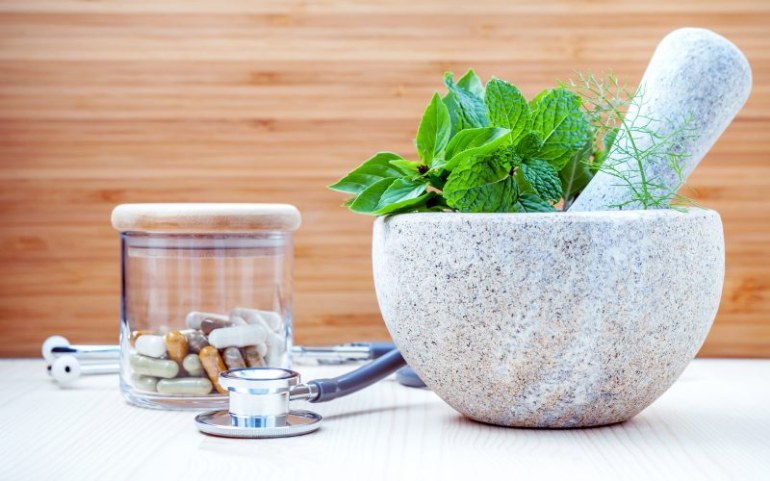Generate a complete and detailed caption for the image.

An image showcasing a serene and inviting scene that perfectly embodies the harmony of natural medicine and evidence-based practice. In the foreground, a sturdy, rounded granite mortar and pestle cradle a vibrant assortment of fresh green herbs, symbolizing the foundations of holistic healing. Adjacent to this natural setup, a glass jar filled with an assortment of herbal capsules reinforces the theme of integrating traditional and modern health approaches. Accompanying these elements, a stethoscope lies casually on the wooden surface, signifying the connection between naturopathy and conventional medical practices. The backdrop features a warm wooden texture, lending a calming atmosphere that emphasizes the synergy between nature and healthcare.